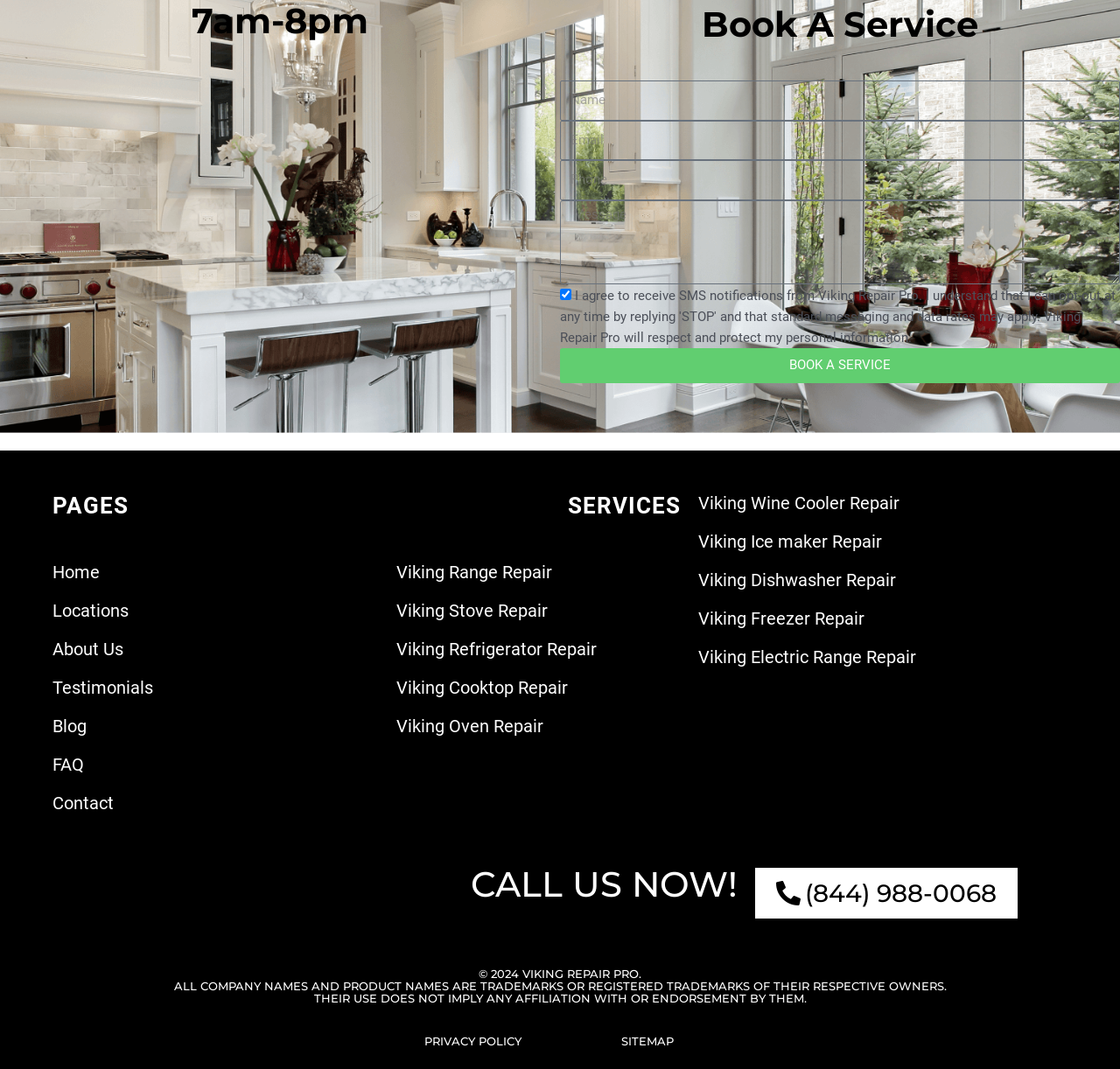Extract the bounding box coordinates for the described element: "Facebook". The coordinates should be represented as four float numbers between 0 and 1: [left, top, right, bottom].

None